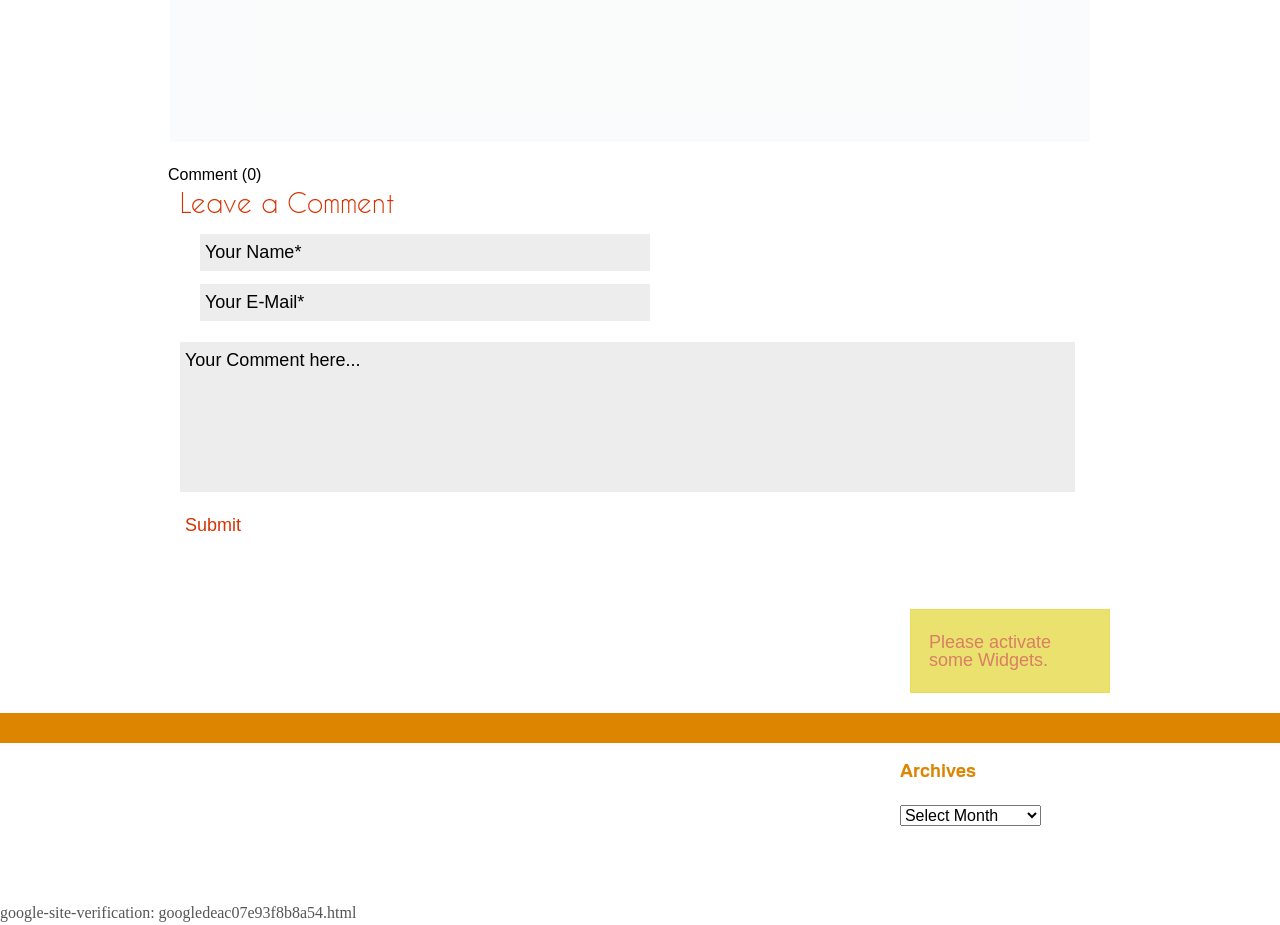Given the description of the UI element: "name="comment" placeholder="Your Comment here..."", predict the bounding box coordinates in the form of [left, top, right, bottom], with each value being a float between 0 and 1.

[0.141, 0.37, 0.84, 0.532]